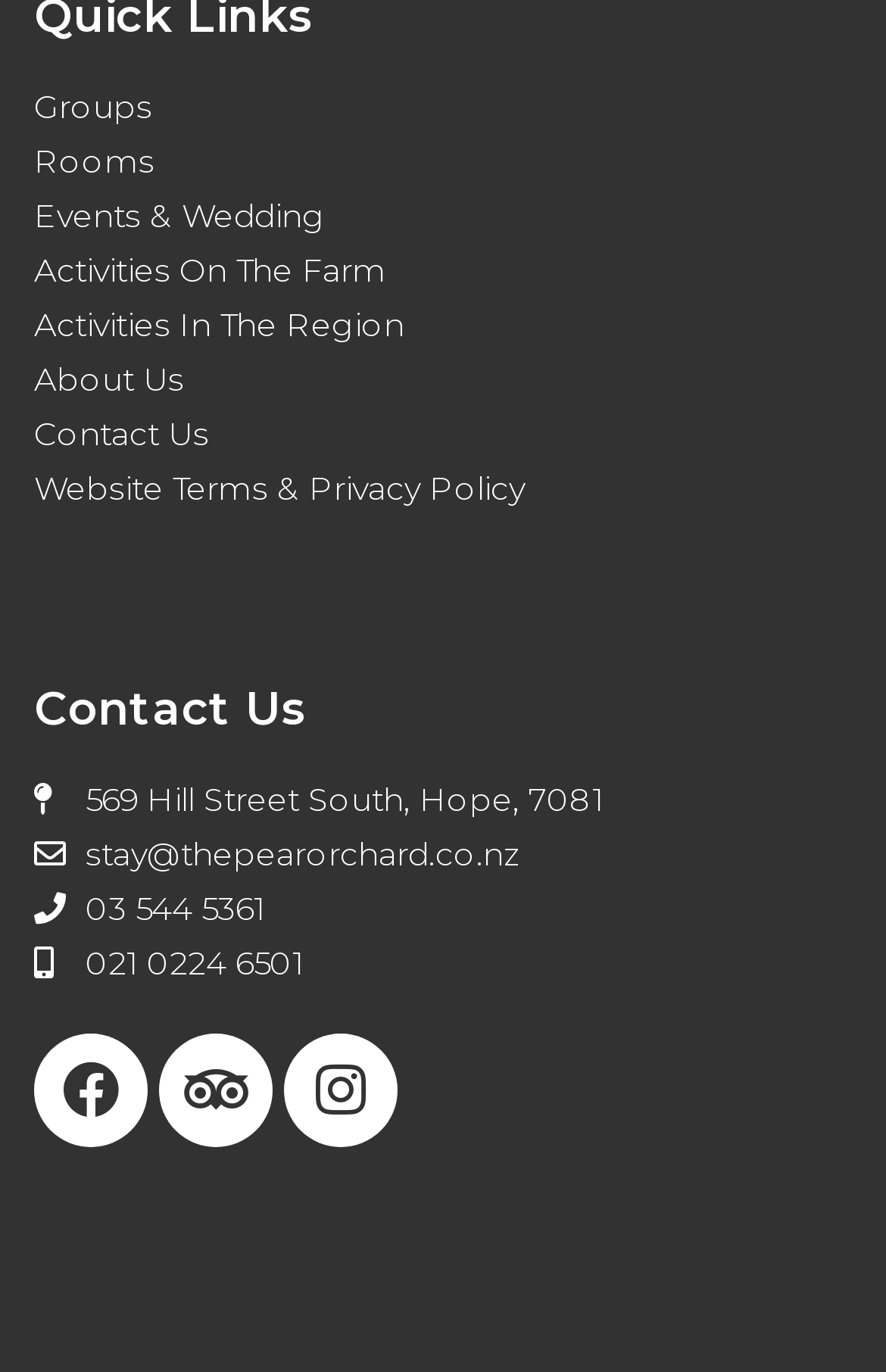Kindly determine the bounding box coordinates of the area that needs to be clicked to fulfill this instruction: "Send an email to stay@thepearorchard.co.nz".

[0.038, 0.606, 0.995, 0.641]